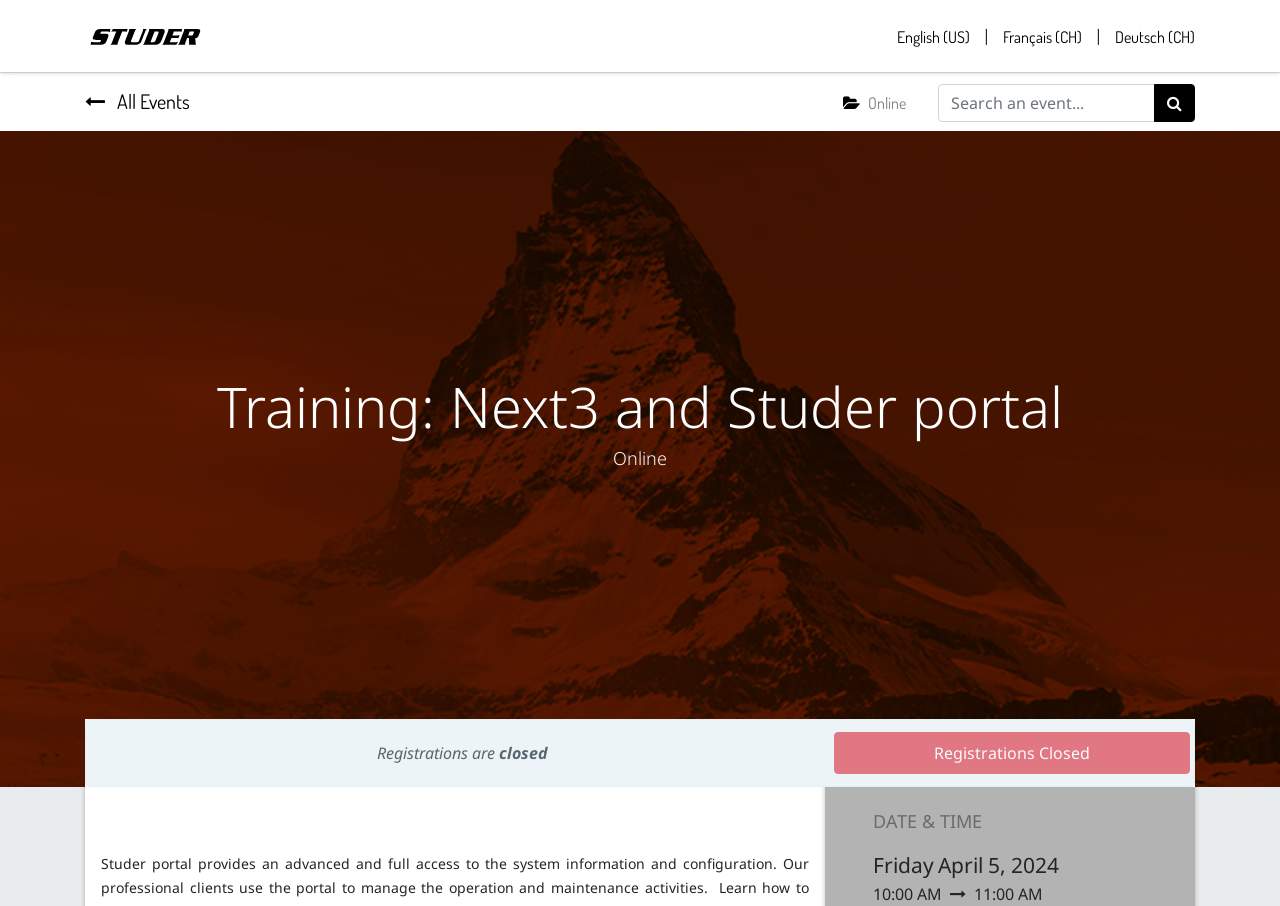Determine the bounding box for the UI element described here: "Online".

[0.659, 0.092, 0.708, 0.136]